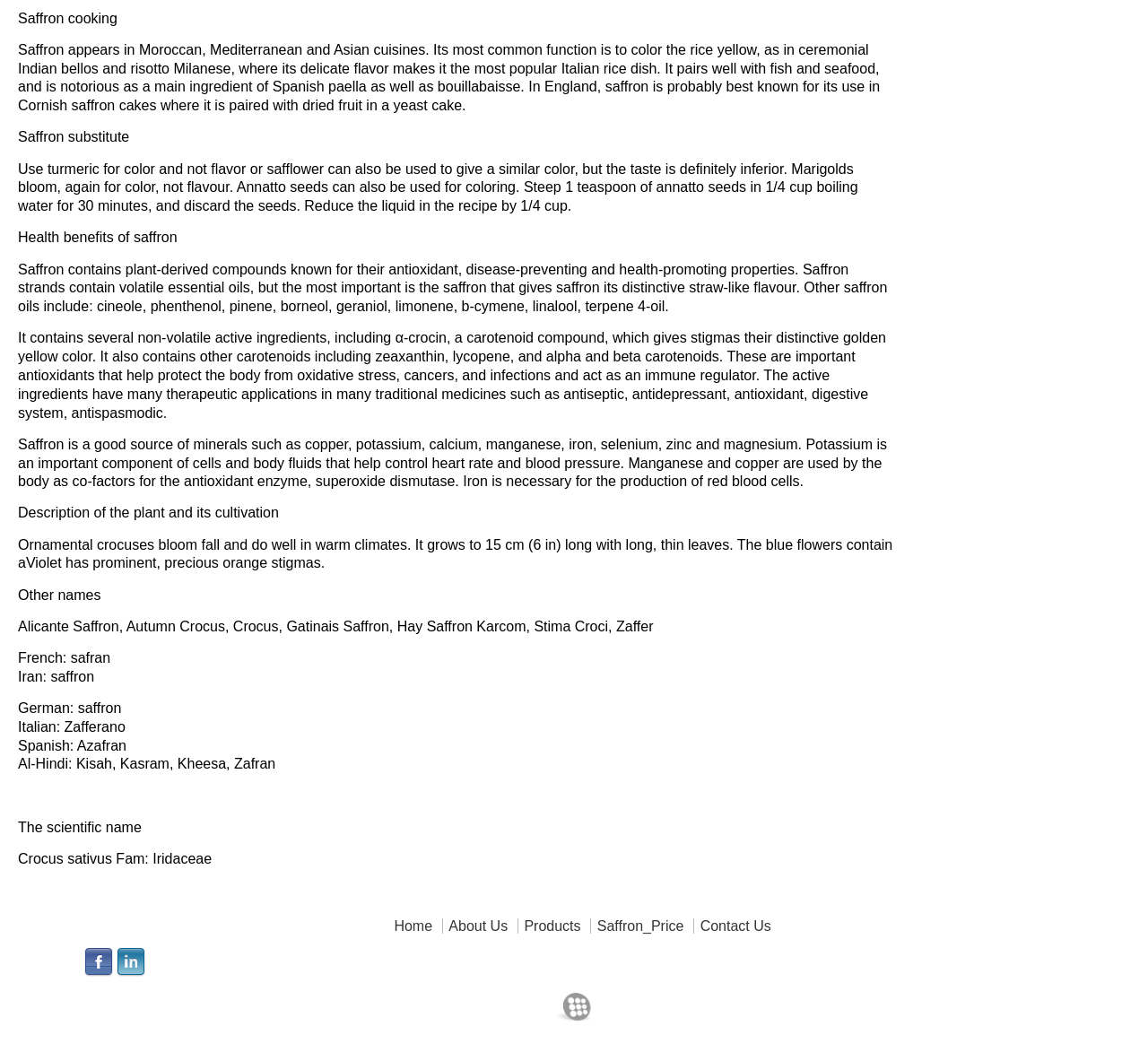What is the function of saffron in ceremonial Indian bellos?
Please ensure your answer is as detailed and informative as possible.

As stated in the text, saffron is used to color the rice yellow in ceremonial Indian bellos, which is mentioned in the section 'Saffron cooking'.